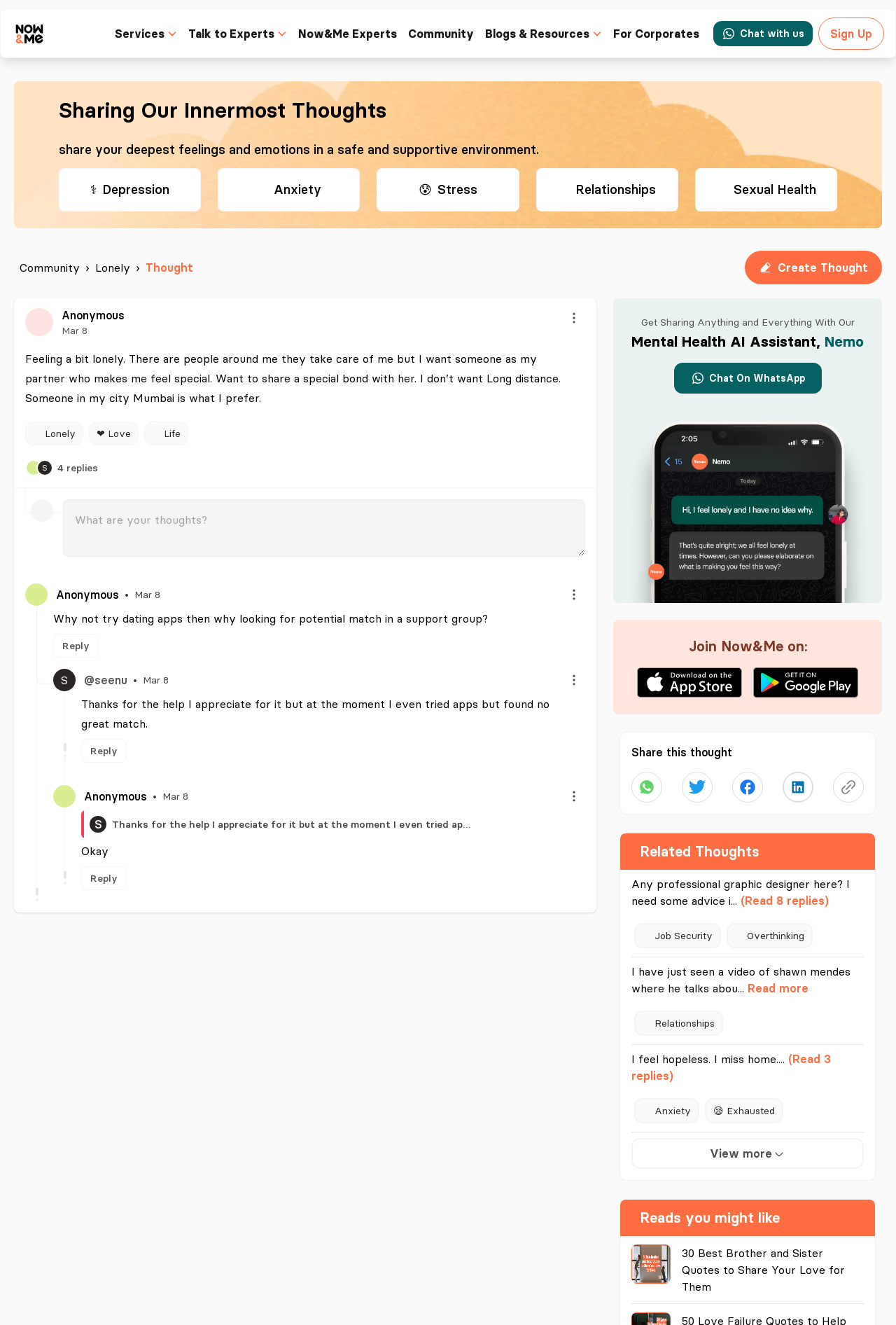Identify the main title of the webpage and generate its text content.

Sharing Our Innermost Thoughts